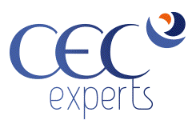Give a one-word or short phrase answer to the question: 
What shape is above the text?

Crescent moon or wave